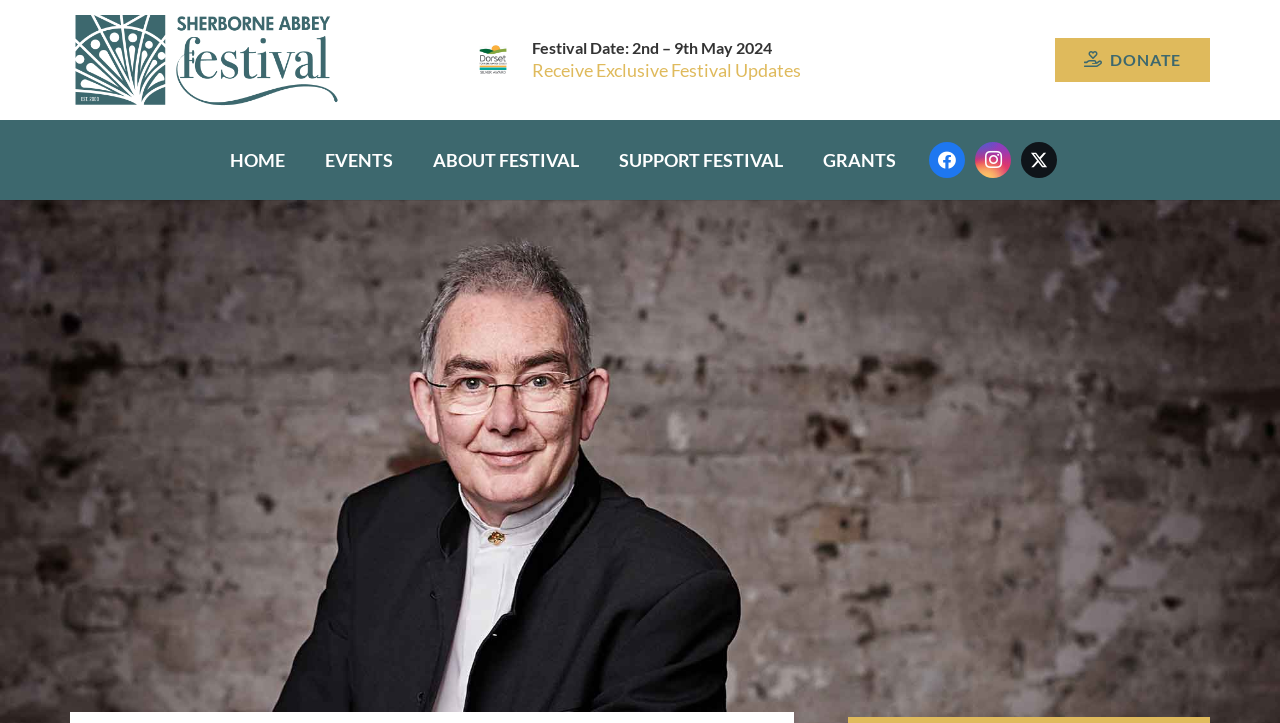Can you pinpoint the bounding box coordinates for the clickable element required for this instruction: "Follow the festival on Facebook"? The coordinates should be four float numbers between 0 and 1, i.e., [left, top, right, bottom].

[0.726, 0.196, 0.754, 0.246]